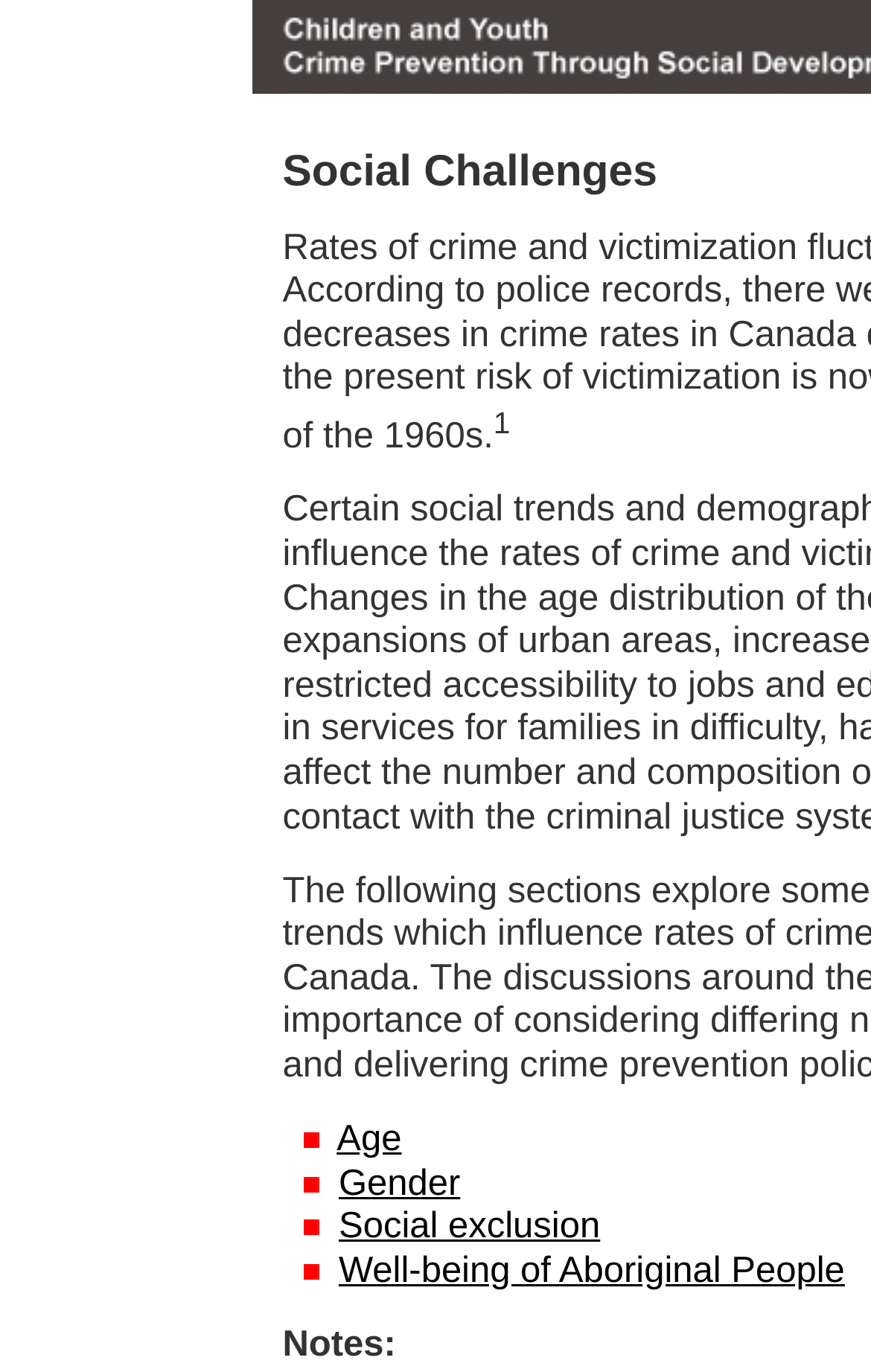Reply to the question below using a single word or brief phrase:
What is the last item on the webpage?

Notes: